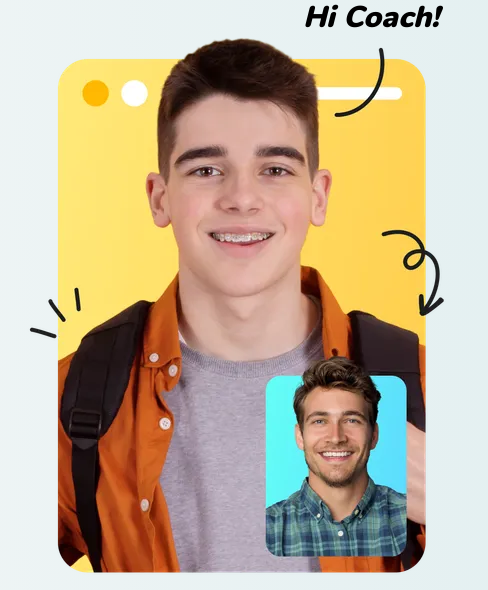Please answer the following question using a single word or phrase: 
Who is featured in the smaller image?

A smiling male coach